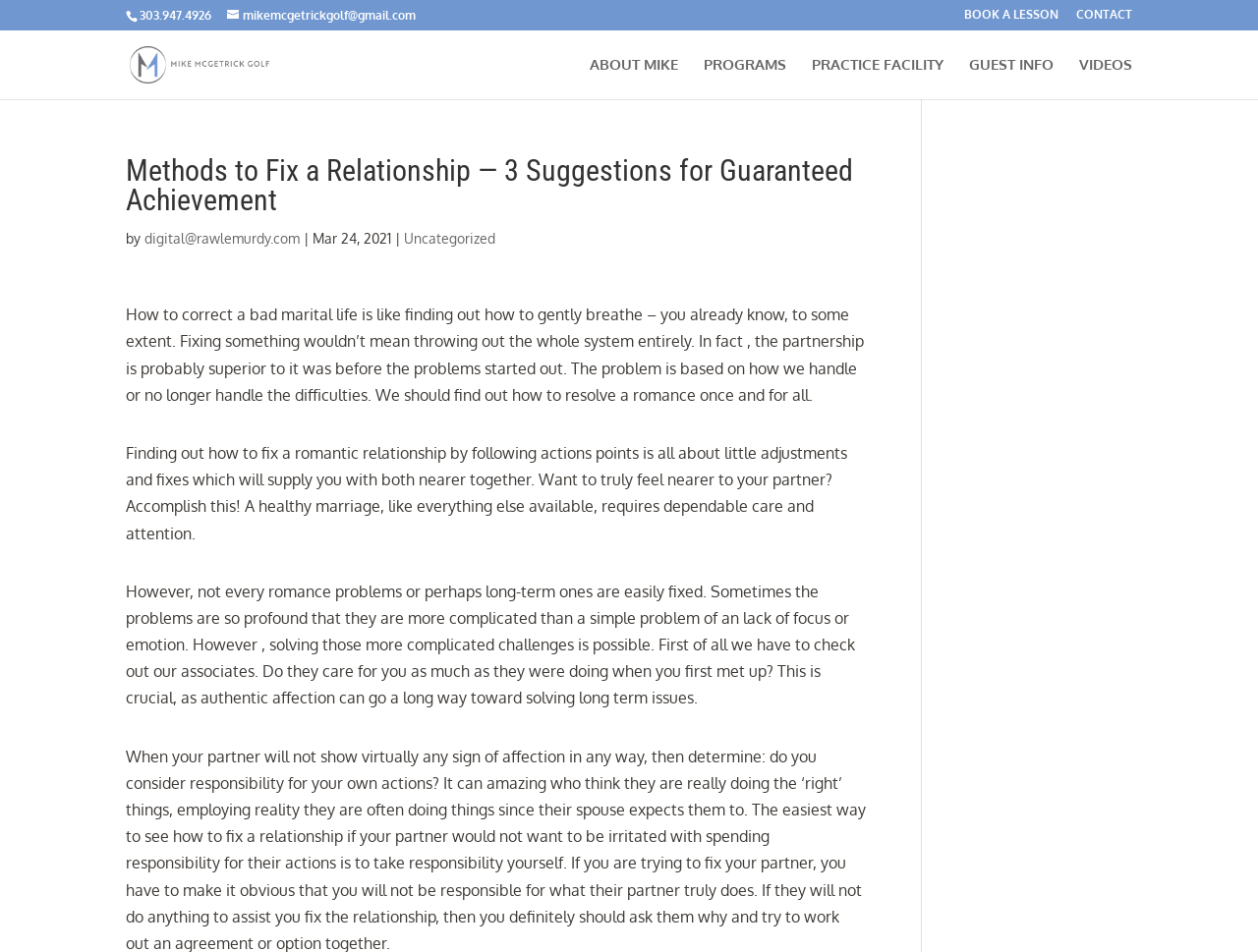What is the email address of Mike McGetrick Golf?
Examine the screenshot and reply with a single word or phrase.

mikemcgetrickgolf@gmail.com